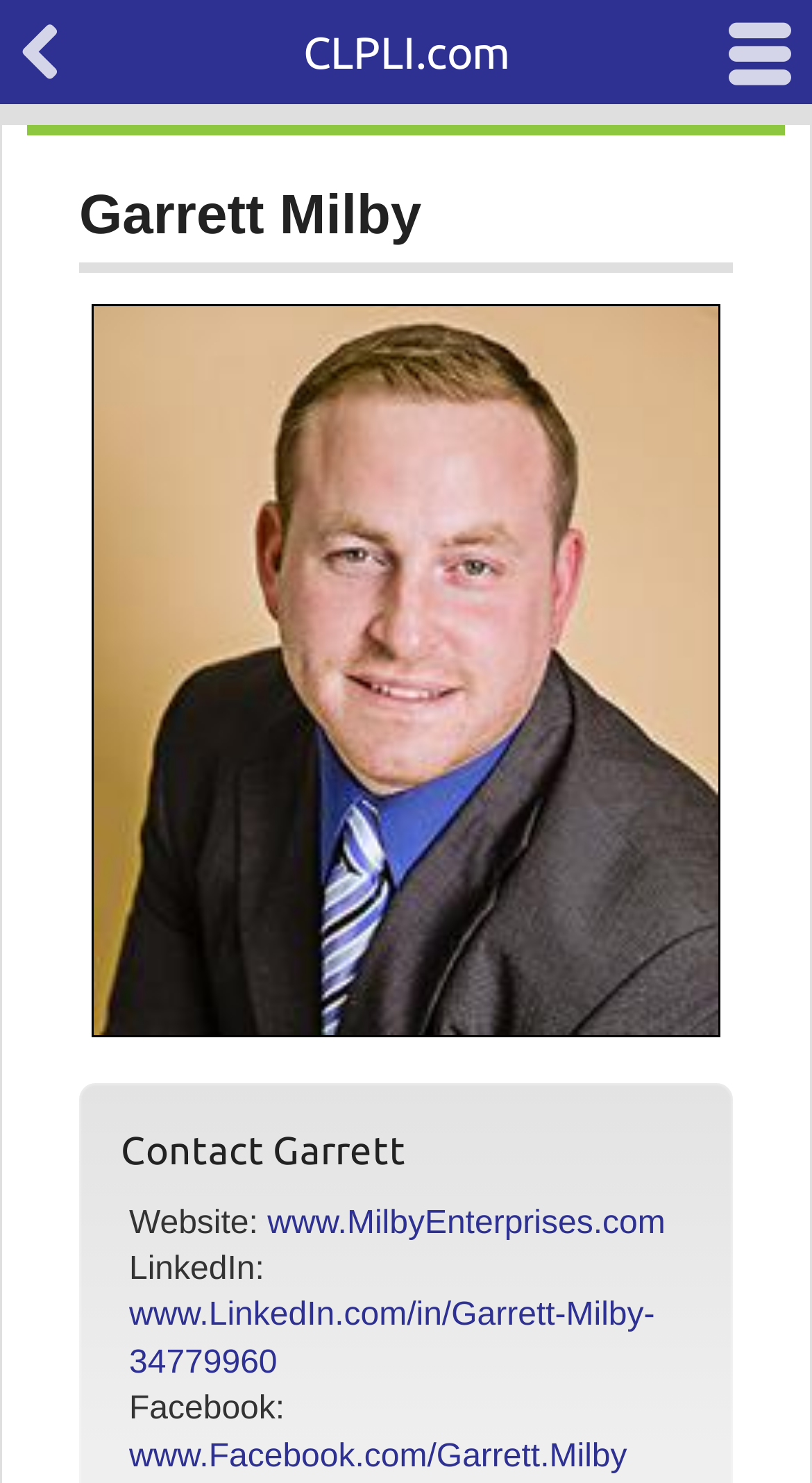From the image, can you give a detailed response to the question below:
How many social media links are there?

There are three social media links: one for LinkedIn, one for Facebook, and one for the author's website. These links are child elements of the image 'Author - Garrett Milby'.